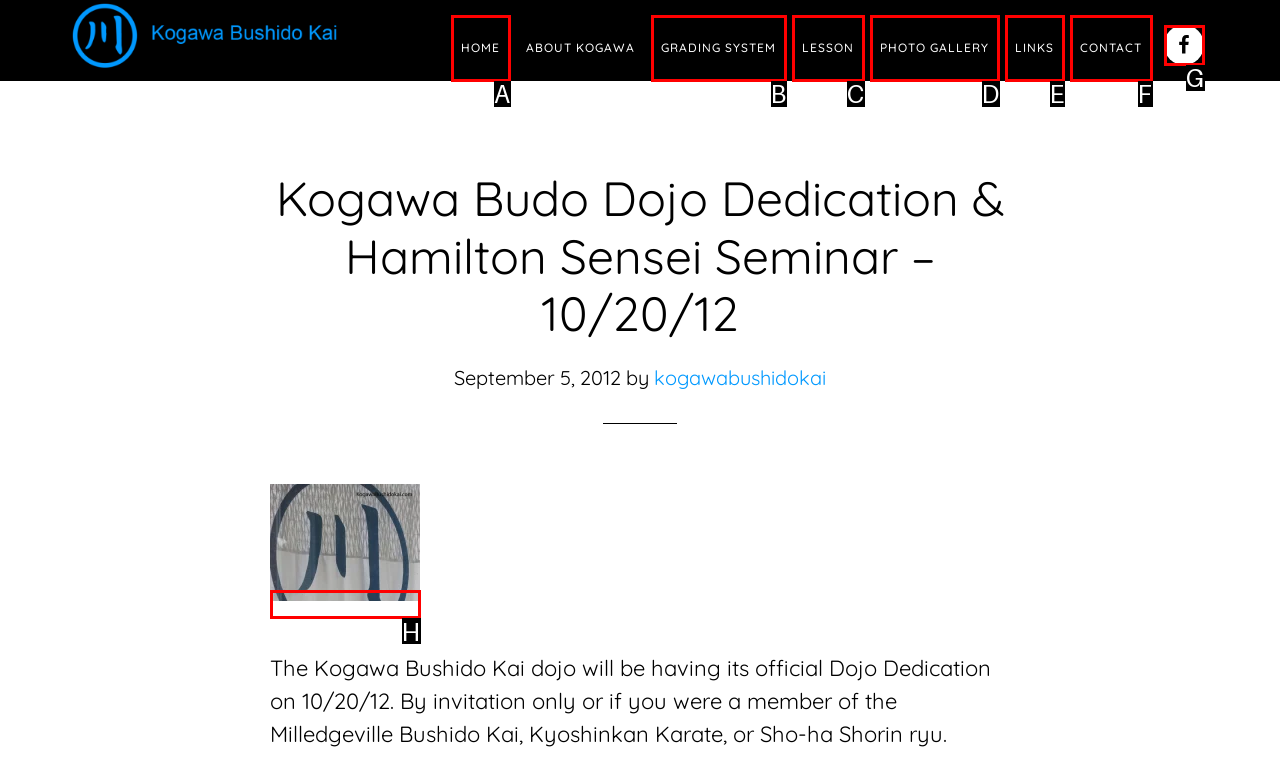Find the option that best fits the description: Who am I?. Answer with the letter of the option.

None